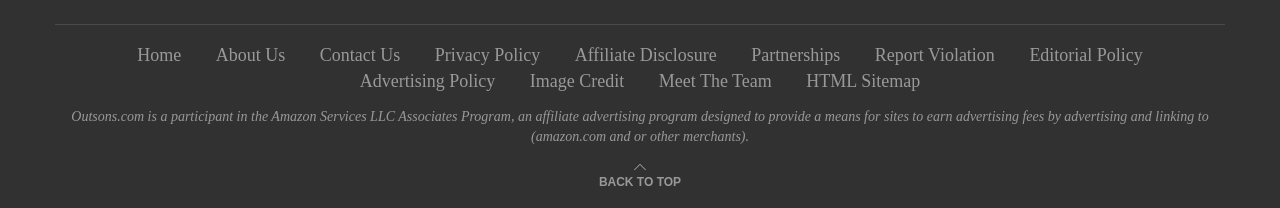Identify the bounding box coordinates for the element you need to click to achieve the following task: "go to home page". The coordinates must be four float values ranging from 0 to 1, formatted as [left, top, right, bottom].

[0.107, 0.217, 0.142, 0.313]